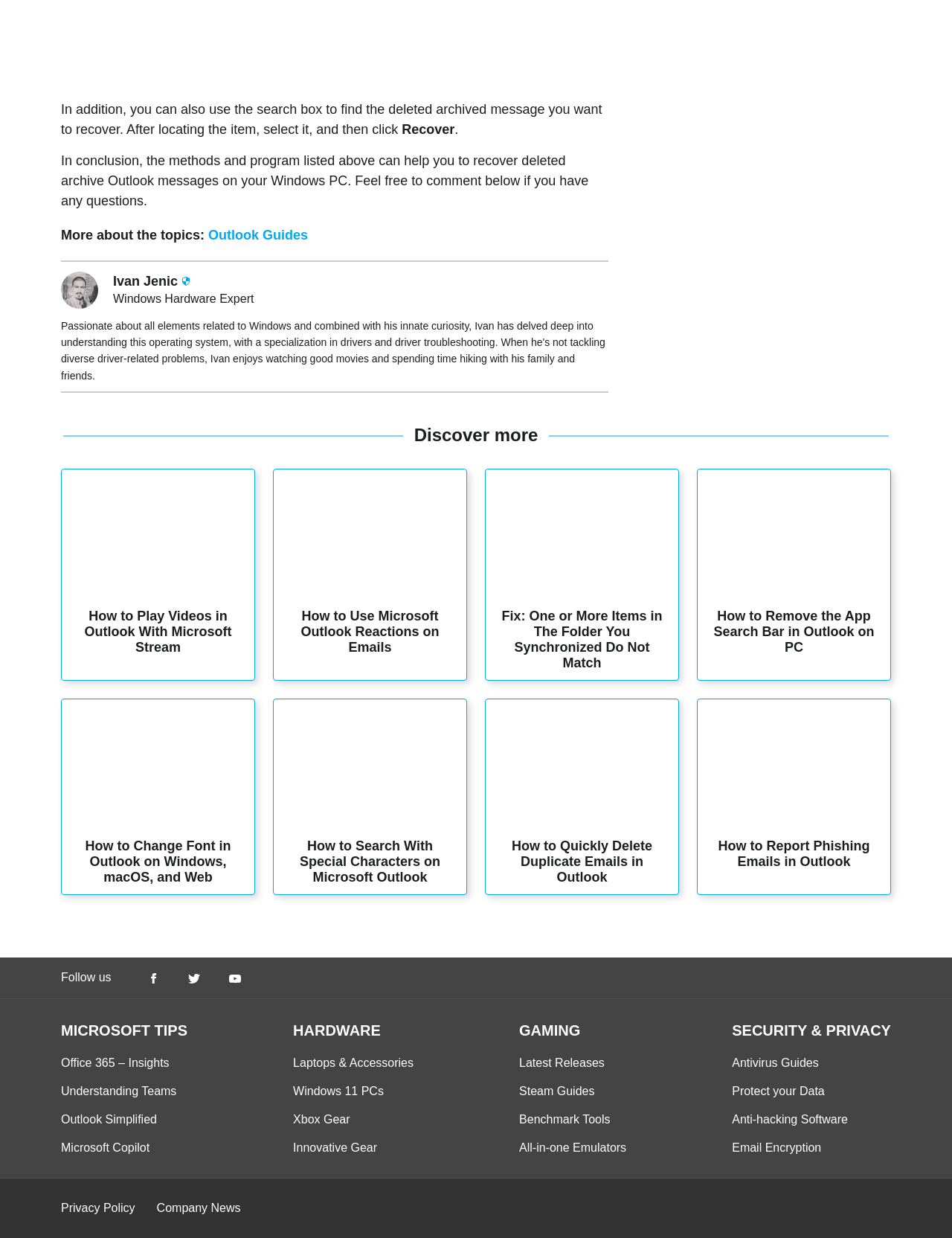Bounding box coordinates must be specified in the format (top-left x, top-left y, bottom-right x, bottom-right y). All values should be floating point numbers between 0 and 1. What are the bounding box coordinates of the UI element described as: Office 365 – Insights

[0.064, 0.853, 0.178, 0.863]